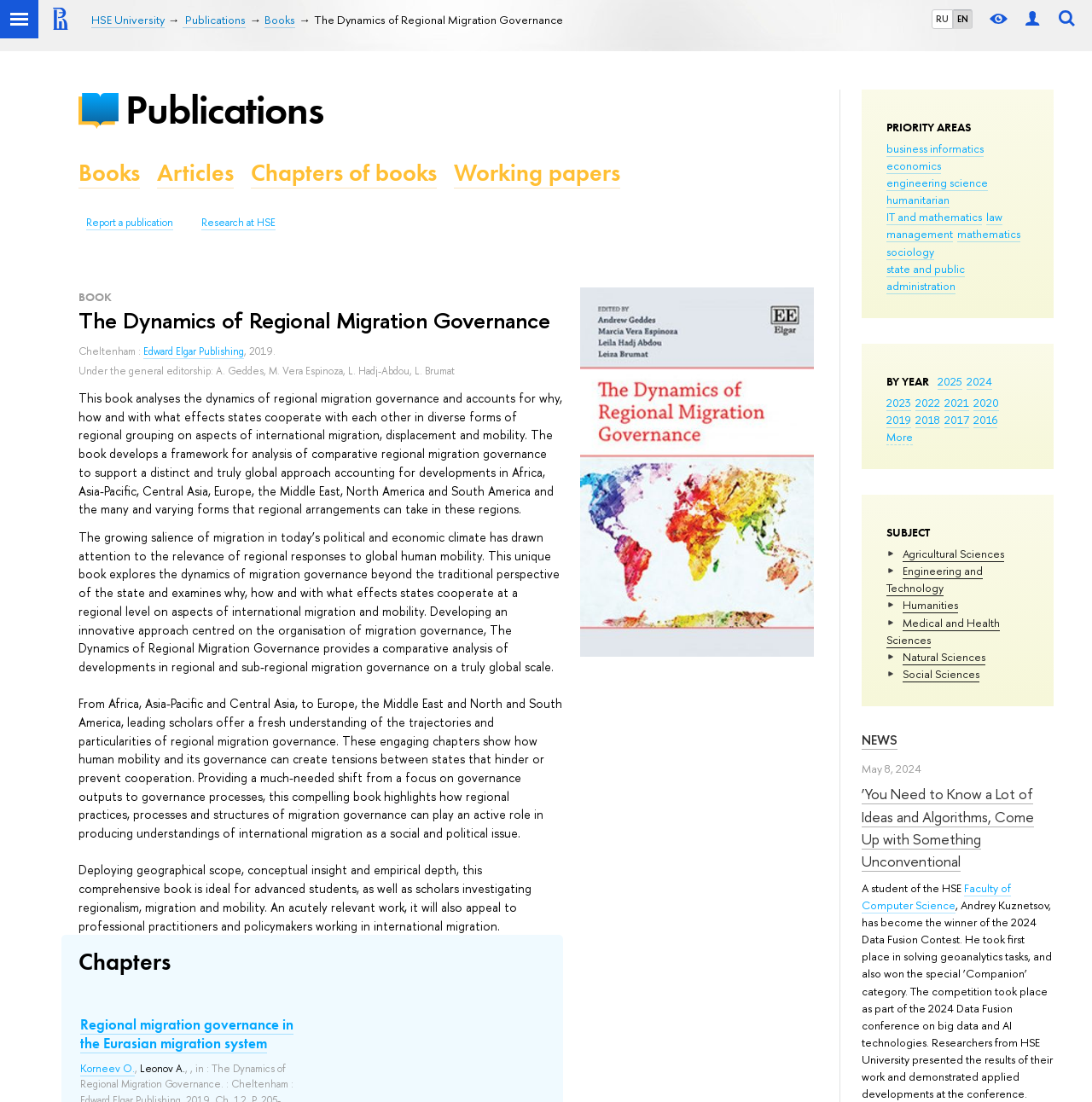Based on the element description Social Sciences, identify the bounding box coordinates for the UI element. The coordinates should be in the format (top-left x, top-left y, bottom-right x, bottom-right y) and within the 0 to 1 range.

[0.826, 0.604, 0.897, 0.619]